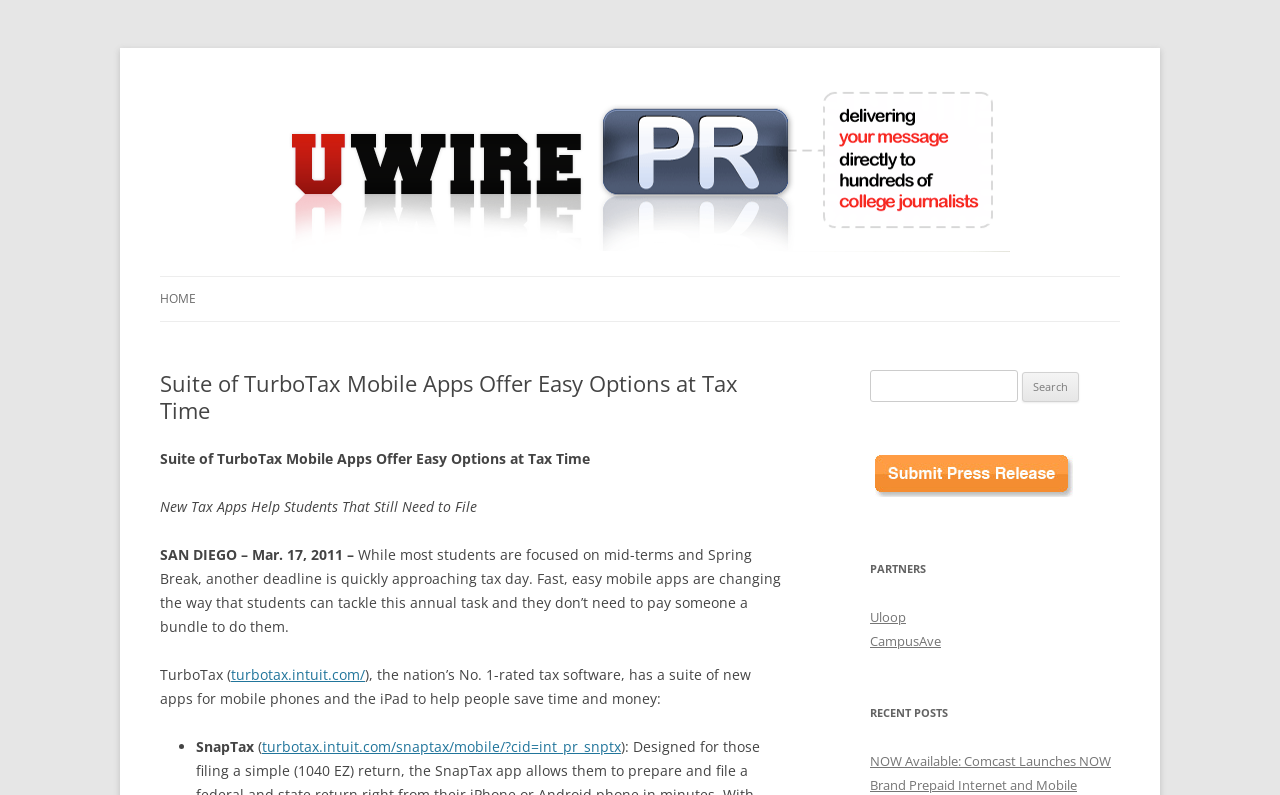What is the name of one of the TurboTax mobile apps? Analyze the screenshot and reply with just one word or a short phrase.

SnapTax